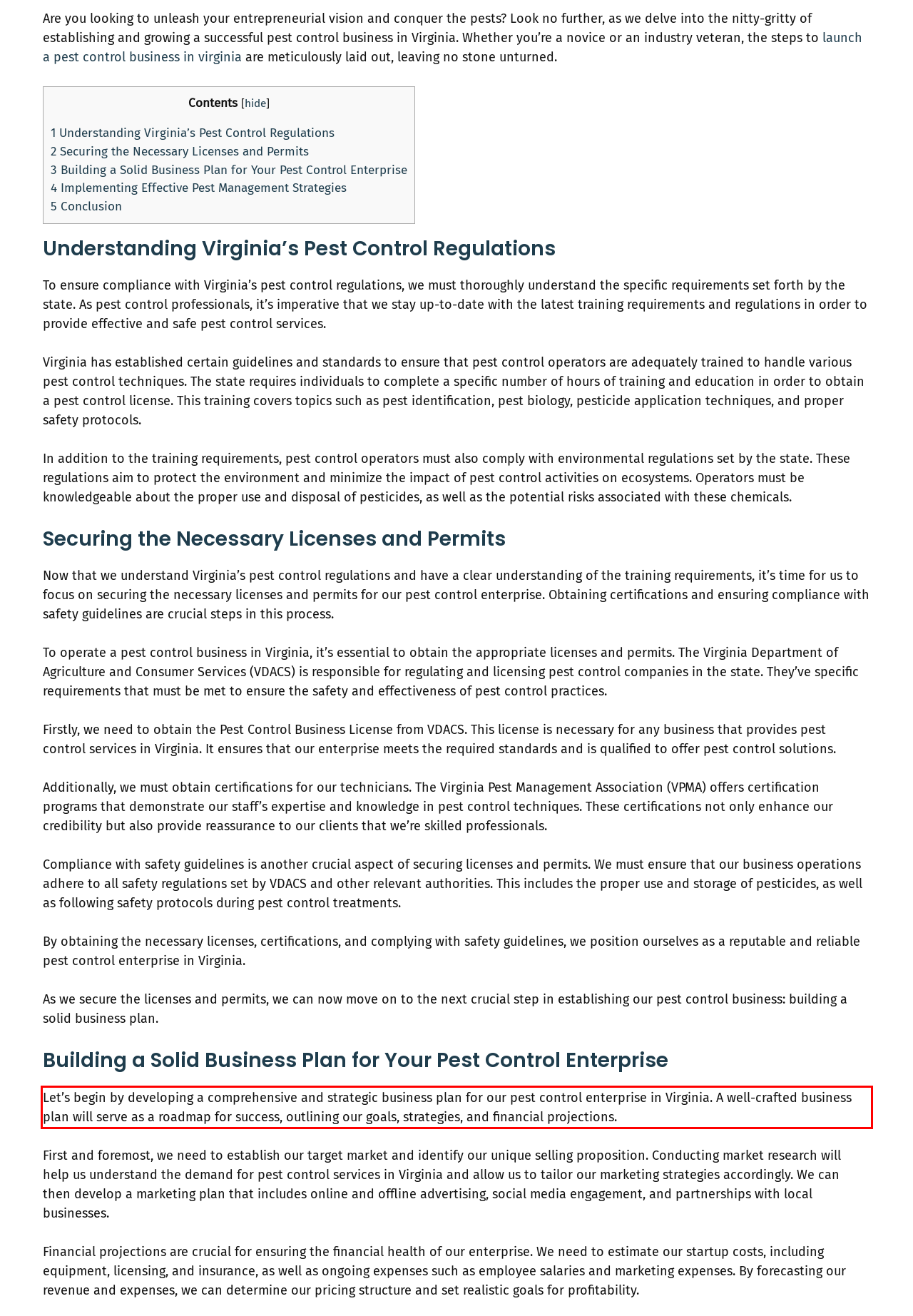Look at the screenshot of the webpage, locate the red rectangle bounding box, and generate the text content that it contains.

Let’s begin by developing a comprehensive and strategic business plan for our pest control enterprise in Virginia. A well-crafted business plan will serve as a roadmap for success, outlining our goals, strategies, and financial projections.